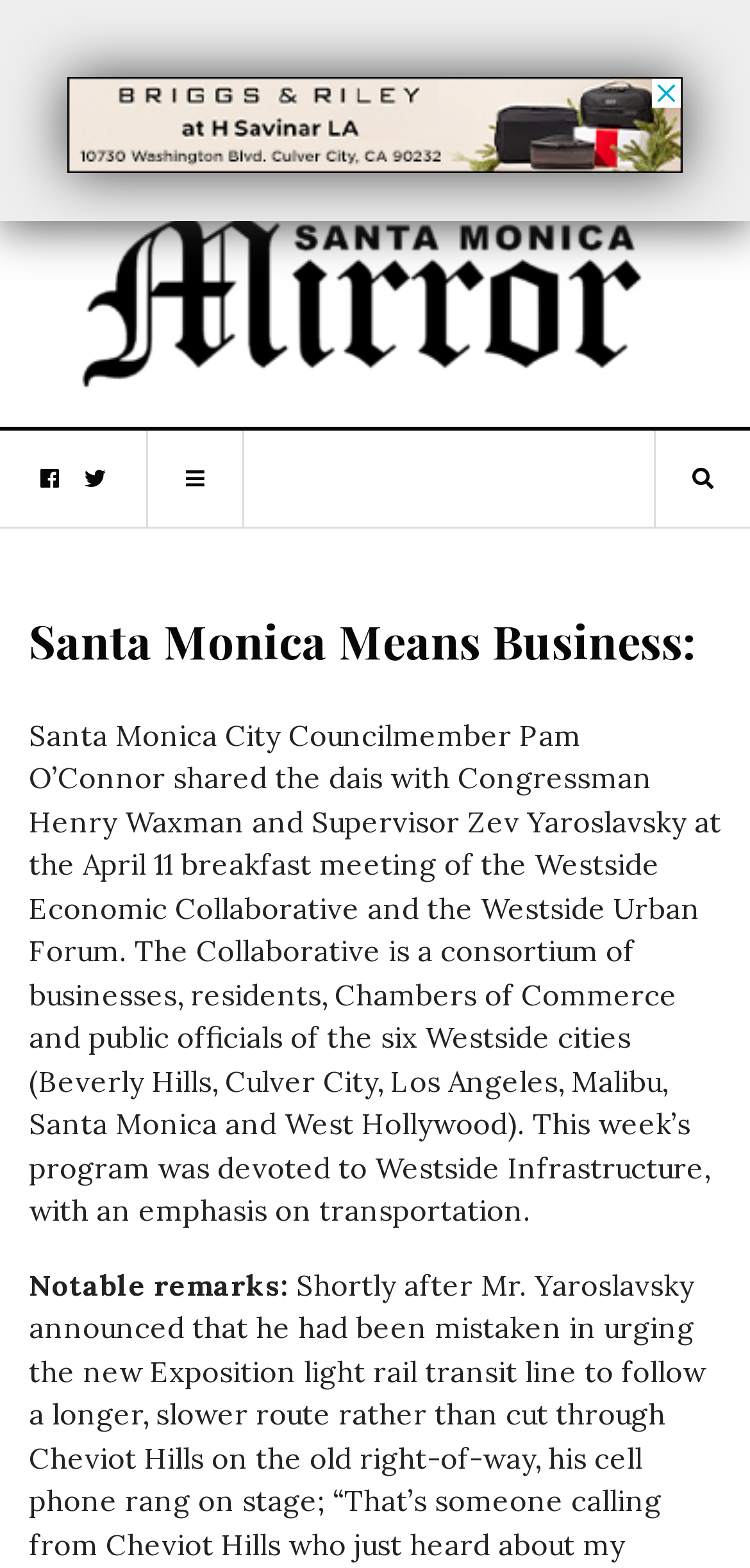What is the name of the forum mentioned in the article?
Please provide a full and detailed response to the question.

The answer can be found in the StaticText element with the text 'Santa Monica City Councilmember Pam O’Connor shared the dais with Congressman Henry Waxman and Supervisor Zev Yaroslavsky at the April 11 breakfast meeting of the Westside Economic Collaborative and the Westside Urban Forum.'